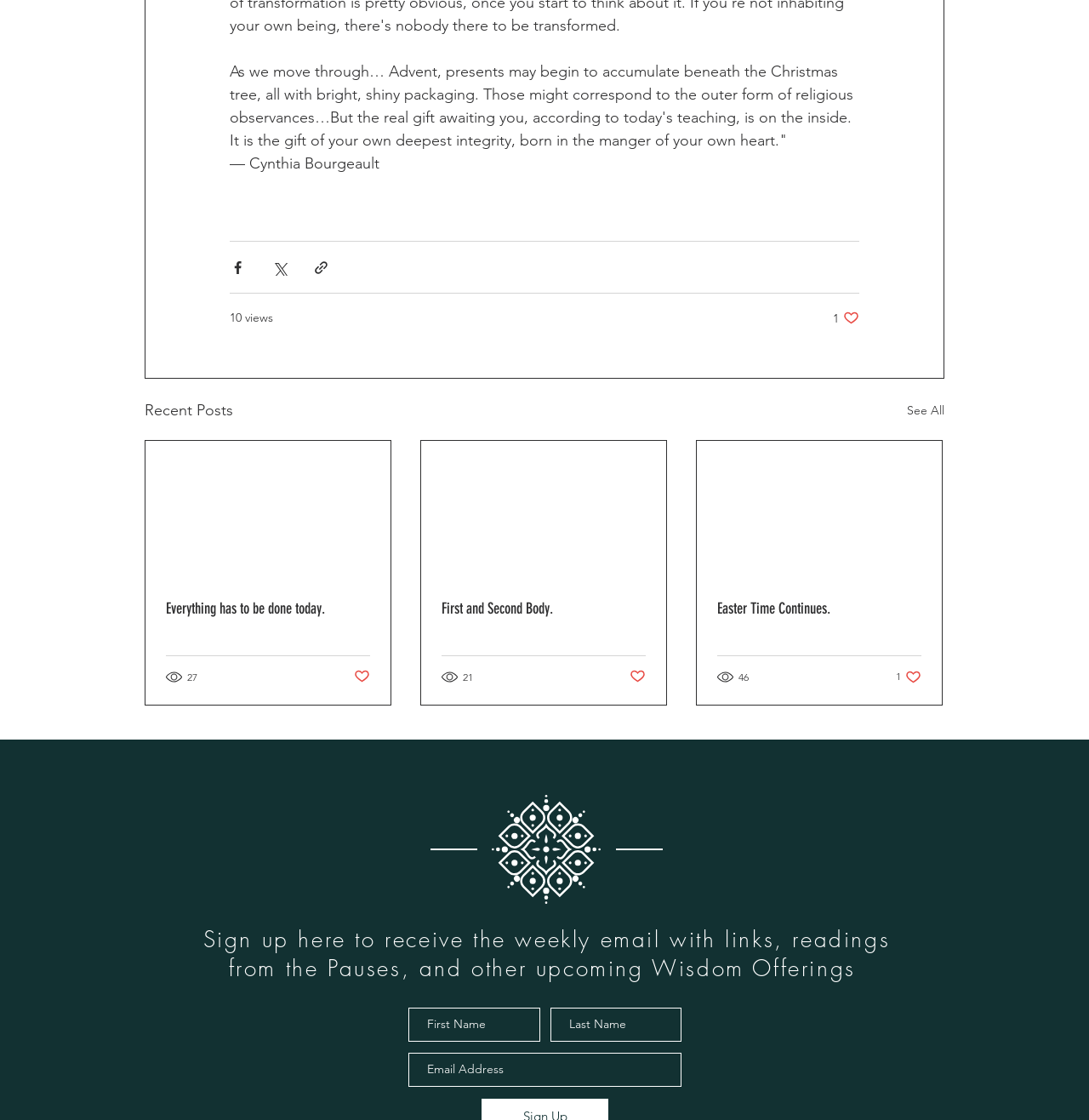Answer the following in one word or a short phrase: 
How many recent posts are displayed?

3